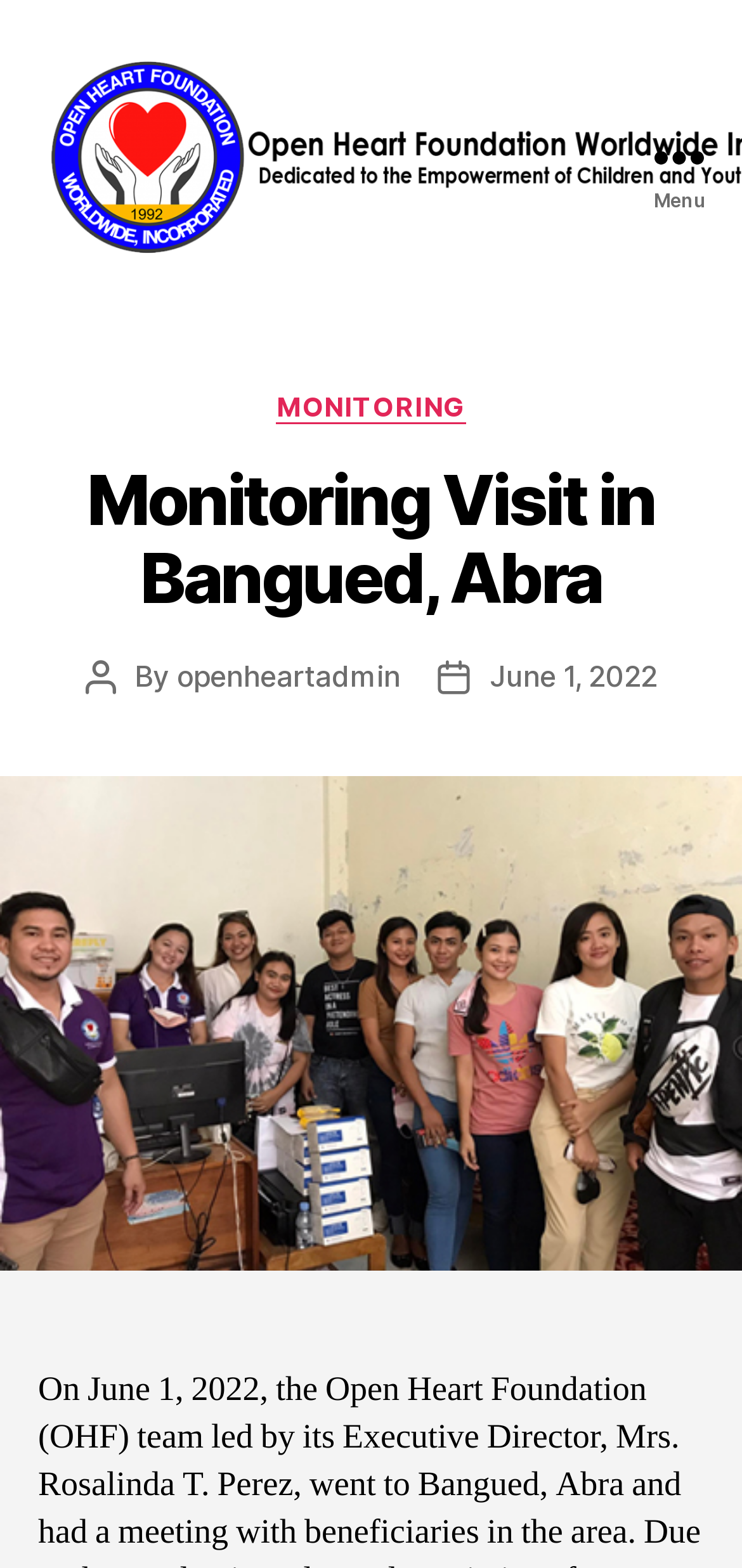Please determine the bounding box coordinates, formatted as (top-left x, top-left y, bottom-right x, bottom-right y), with all values as floating point numbers between 0 and 1. Identify the bounding box of the region described as: Monitoring

[0.373, 0.248, 0.627, 0.271]